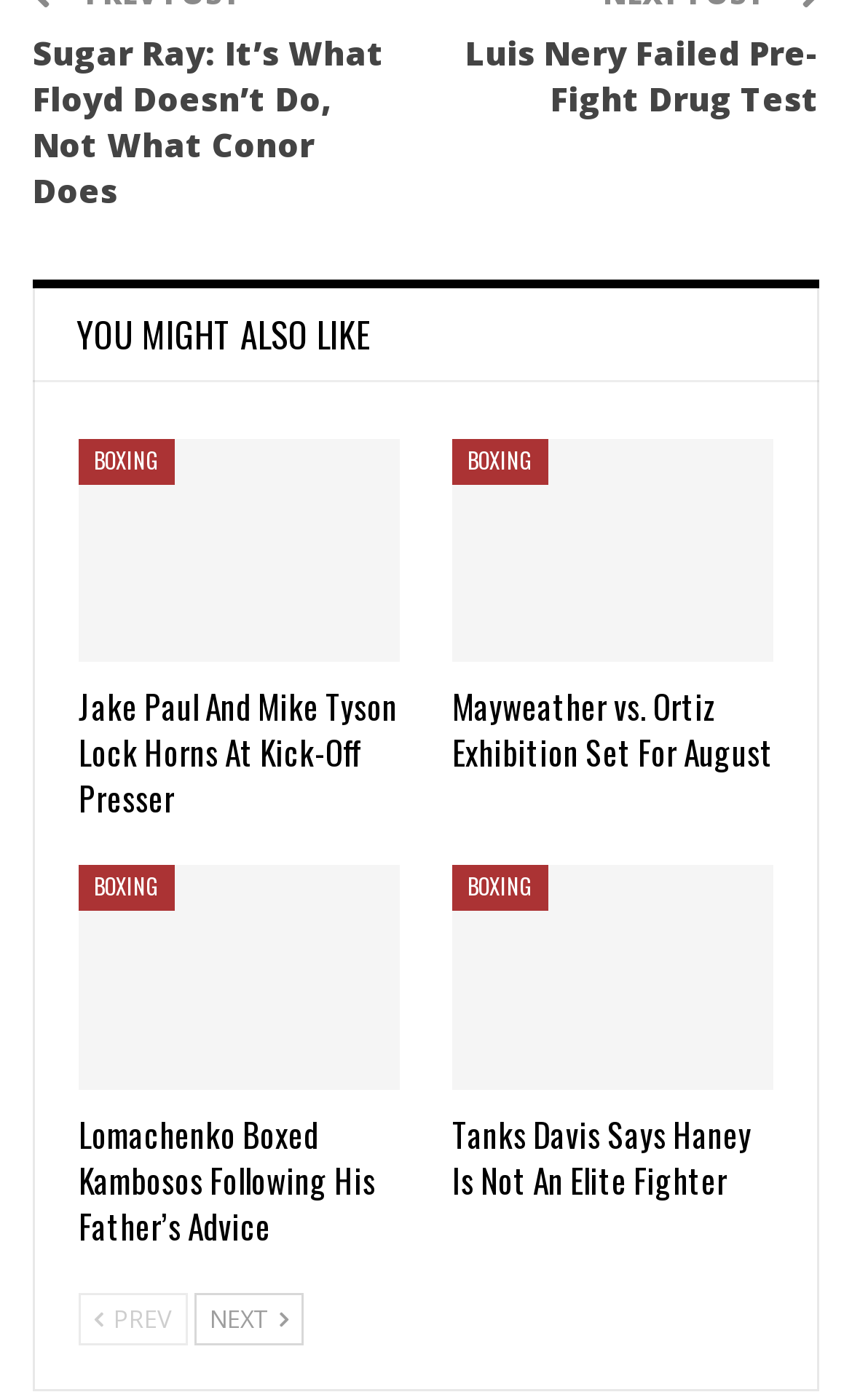Determine the bounding box for the UI element described here: "Prev".

[0.092, 0.924, 0.221, 0.962]